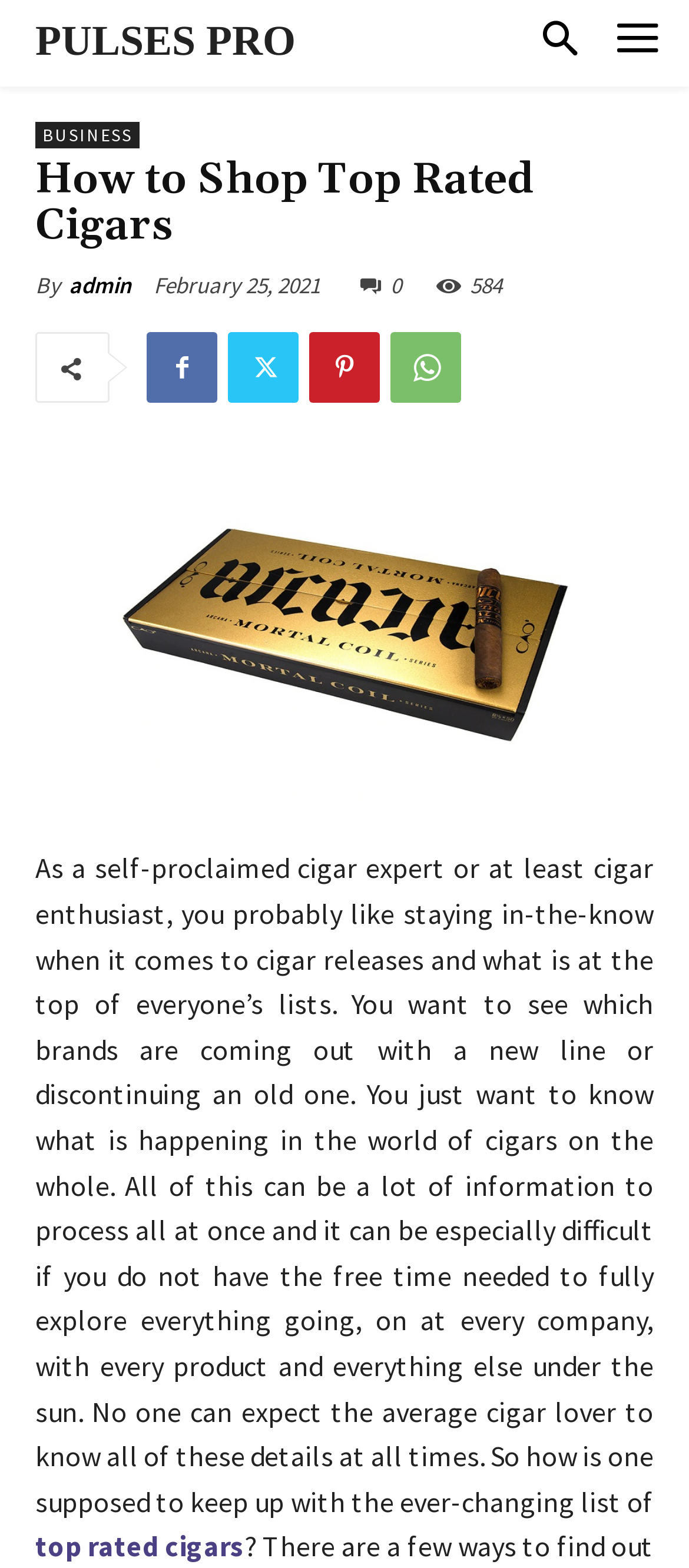Show the bounding box coordinates for the HTML element as described: "Pulses PRO".

[0.051, 0.0, 0.429, 0.054]